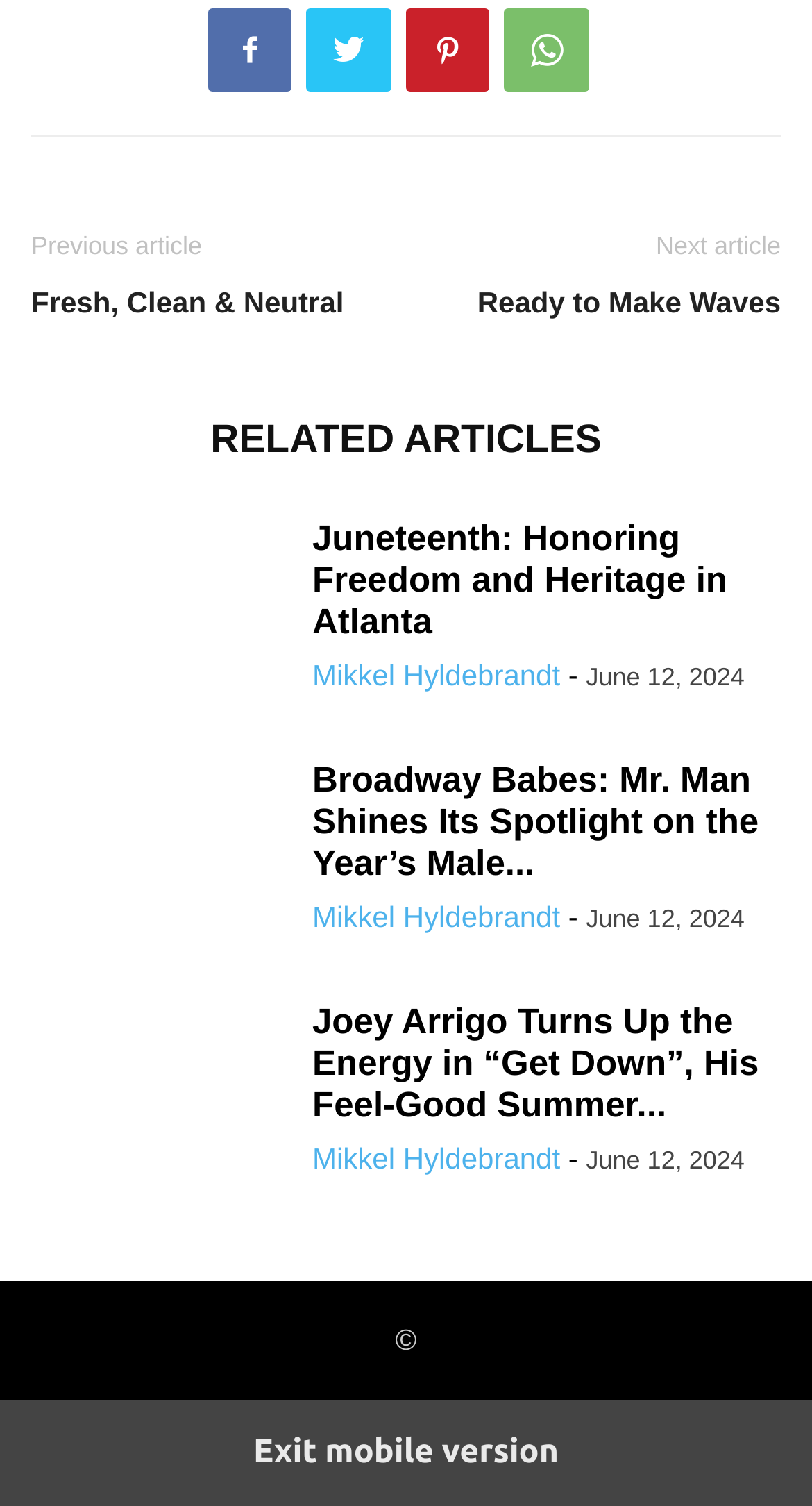Determine the bounding box coordinates for the area that should be clicked to carry out the following instruction: "Click on the 'Next article' link".

[0.808, 0.154, 0.962, 0.174]